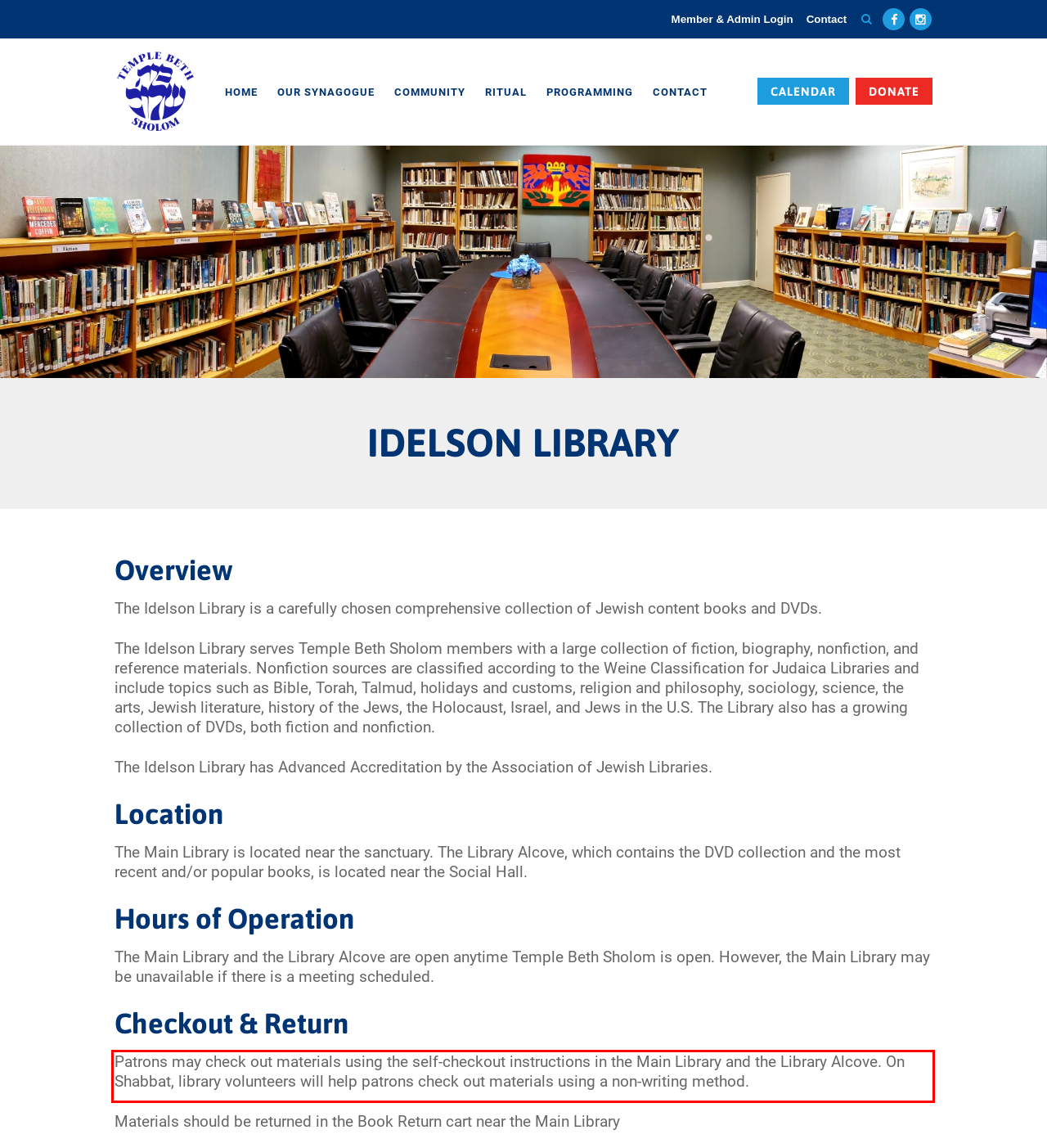In the screenshot of the webpage, find the red bounding box and perform OCR to obtain the text content restricted within this red bounding box.

Patrons may check out materials using the self-checkout instructions in the Main Library and the Library Alcove. On Shabbat, library volunteers will help patrons check out materials using a non-writing method.